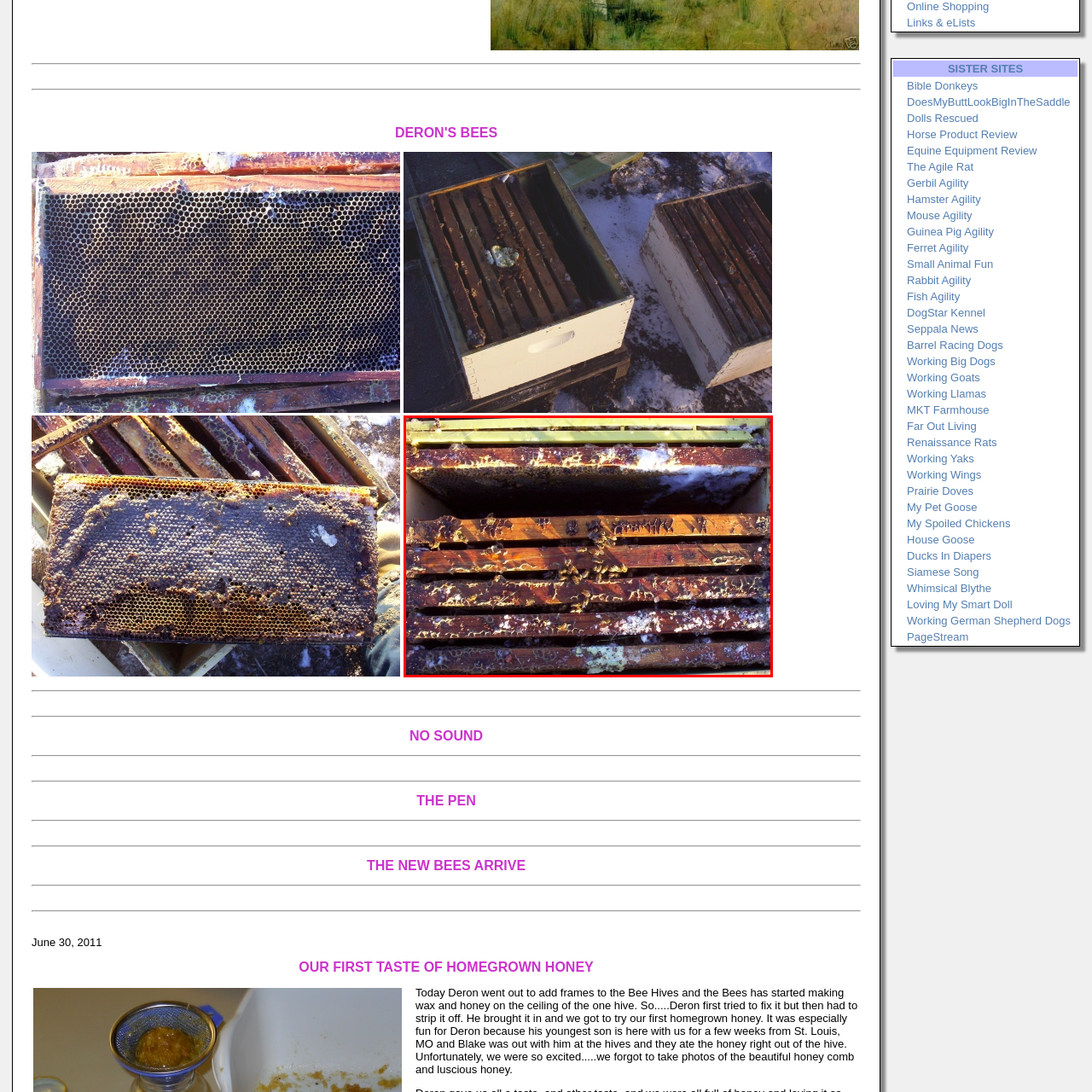Describe extensively the image that is contained within the red box.

The image showcases a close-up view of several bee frames within a beehive, highlighting the intricate and natural processes of honey production. The frames, made of wood, are stacked closely together and are partially filled with a rich, golden honeycomb, glistening with honey. Some frames appear to have areas covered in wax, demonstrating the bees' hard work in constructing their home. Small clusters of bees can be seen diligently working, emphasizing the vibrant life within the hive. This scene captures the essence of beekeeping and the crucial role these industrious insects play in creating honey, offering a glimpse into their complex world.